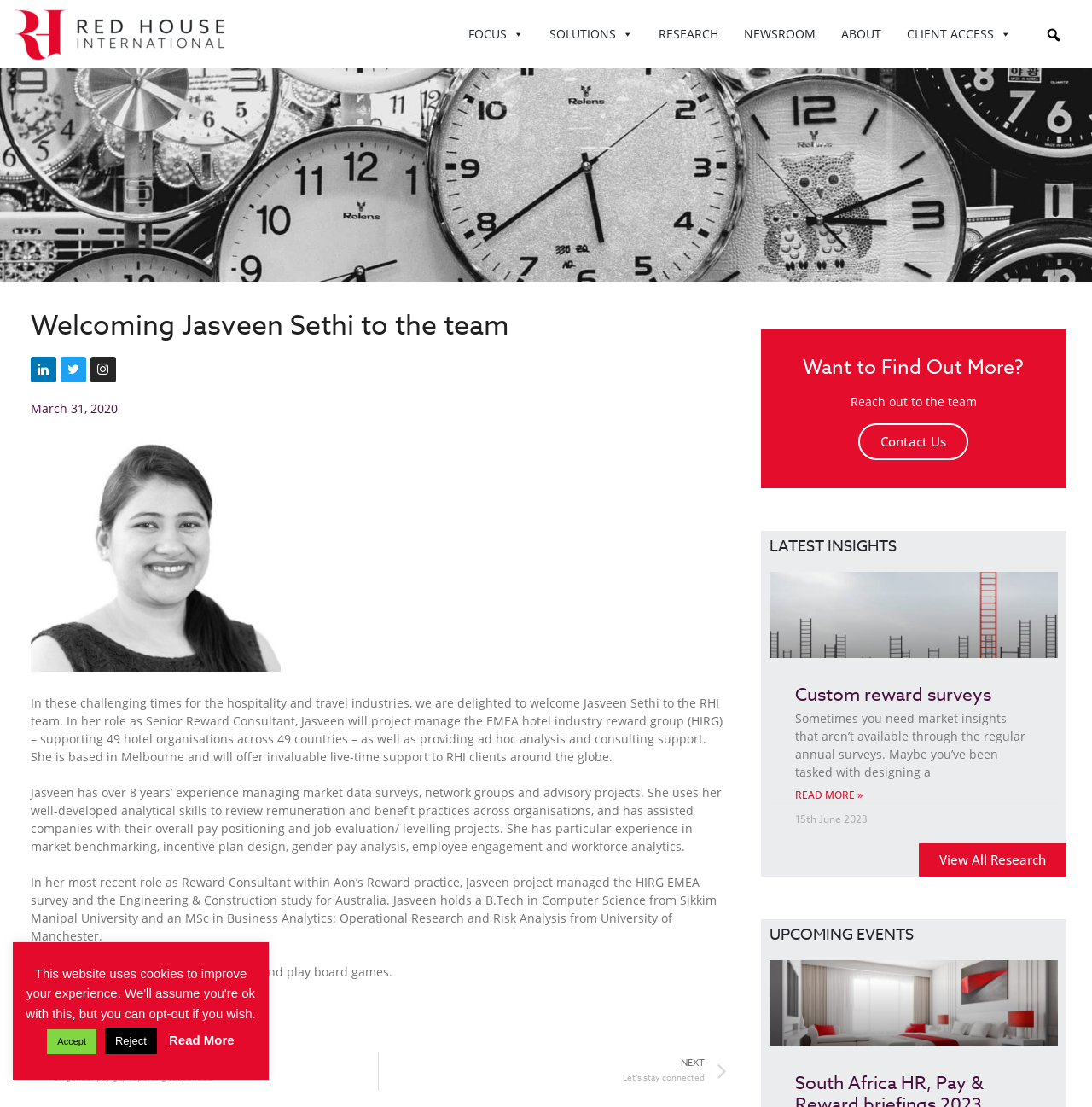Give a one-word or phrase response to the following question: What is Jasveen's hobby?

Gardening and playing board games